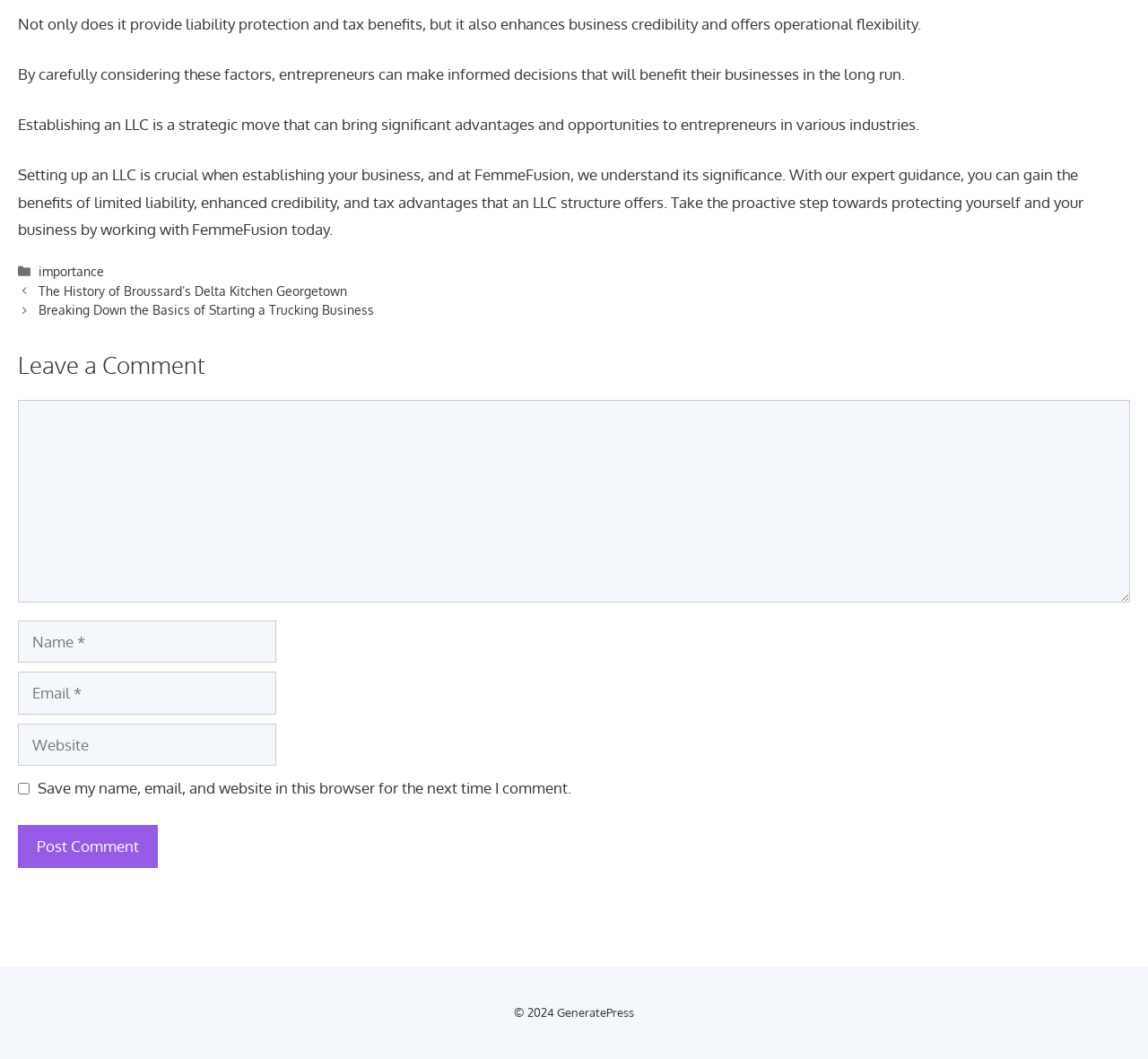What is the purpose of the comment section?
Please give a detailed and elaborate answer to the question based on the image.

The comment section is located at the bottom of the webpage, where users can enter their name, email, website, and comment. The section also includes a checkbox to save user information for future comments and a 'Post Comment' button.